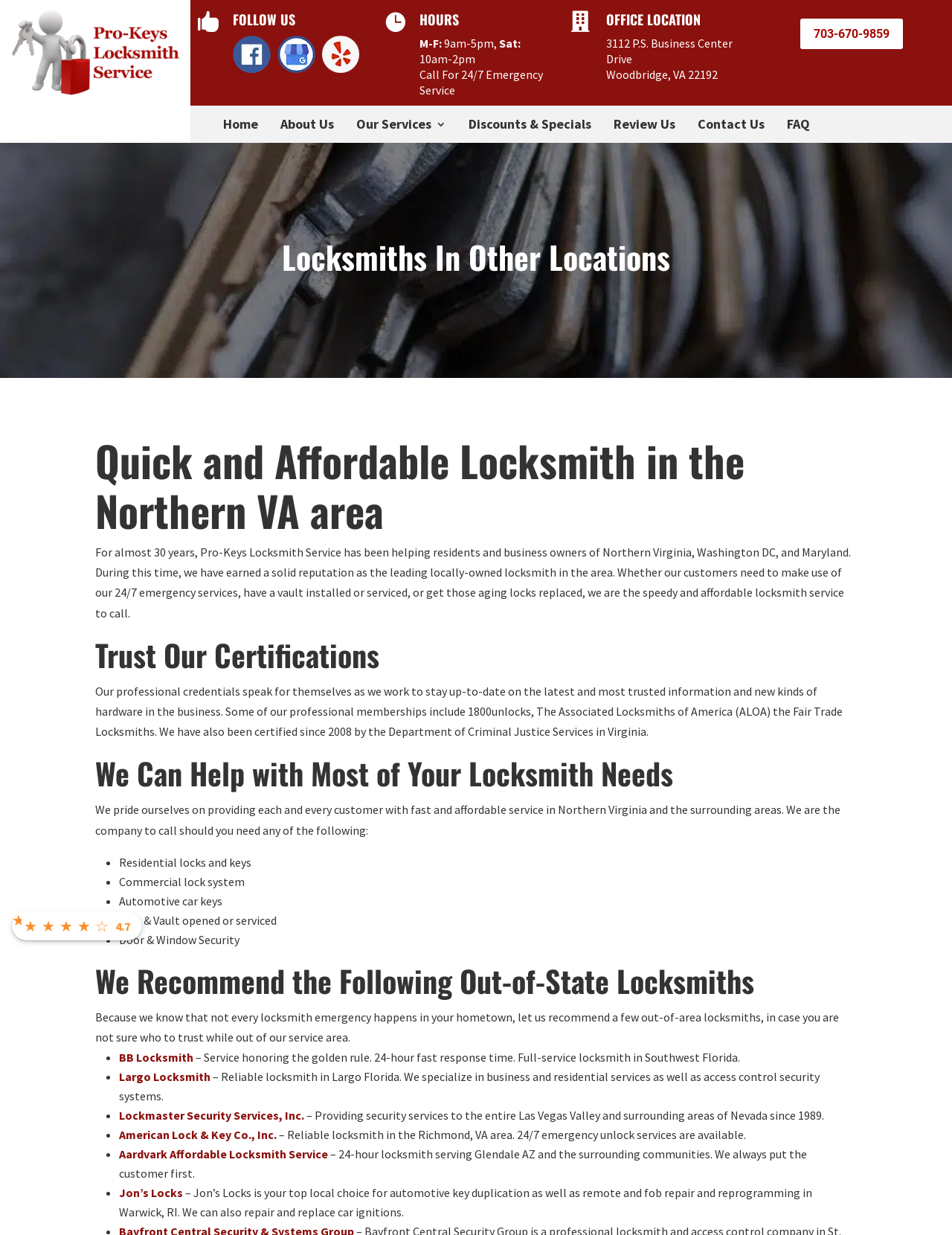Identify the bounding box coordinates of the clickable section necessary to follow the following instruction: "Click the Pro-Keys Locksmith Service logo". The coordinates should be presented as four float numbers from 0 to 1, i.e., [left, top, right, bottom].

[0.011, 0.069, 0.189, 0.081]